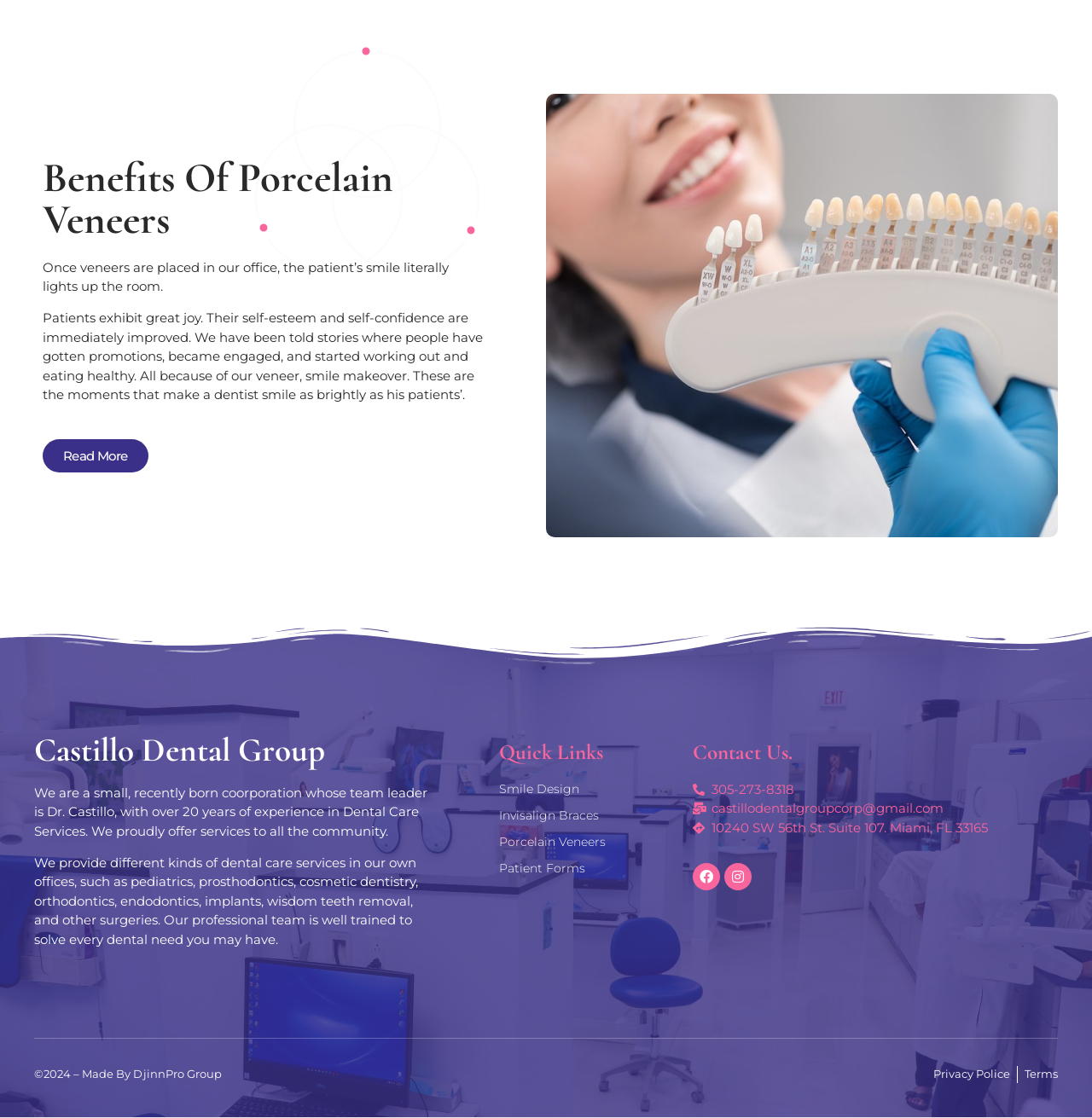Find the bounding box coordinates of the element's region that should be clicked in order to follow the given instruction: "Visit the Smile Design page". The coordinates should consist of four float numbers between 0 and 1, i.e., [left, top, right, bottom].

[0.457, 0.698, 0.619, 0.714]